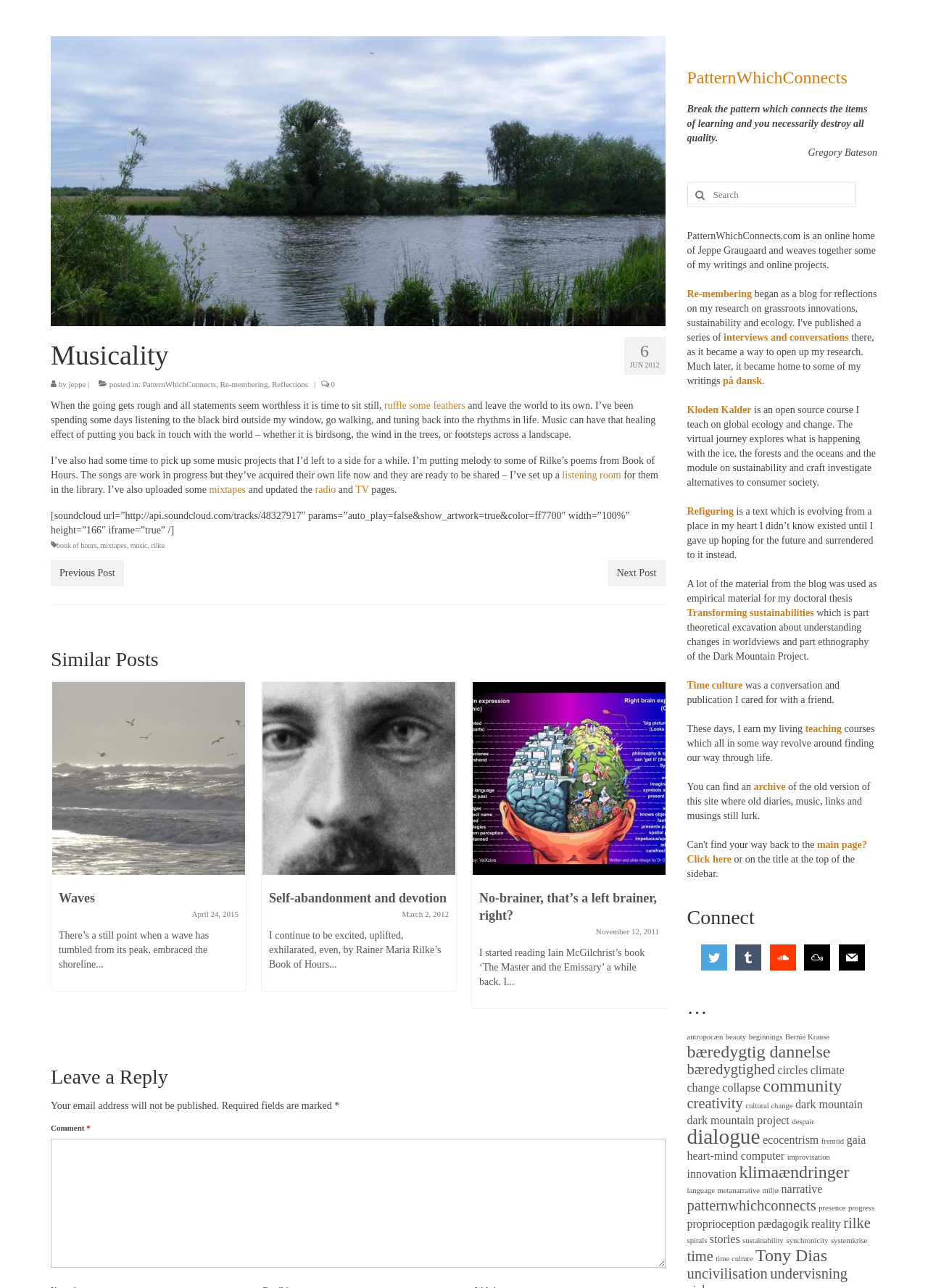Identify the bounding box coordinates for the element you need to click to achieve the following task: "go to the 'listening room'". Provide the bounding box coordinates as four float numbers between 0 and 1, in the form [left, top, right, bottom].

[0.606, 0.365, 0.669, 0.373]